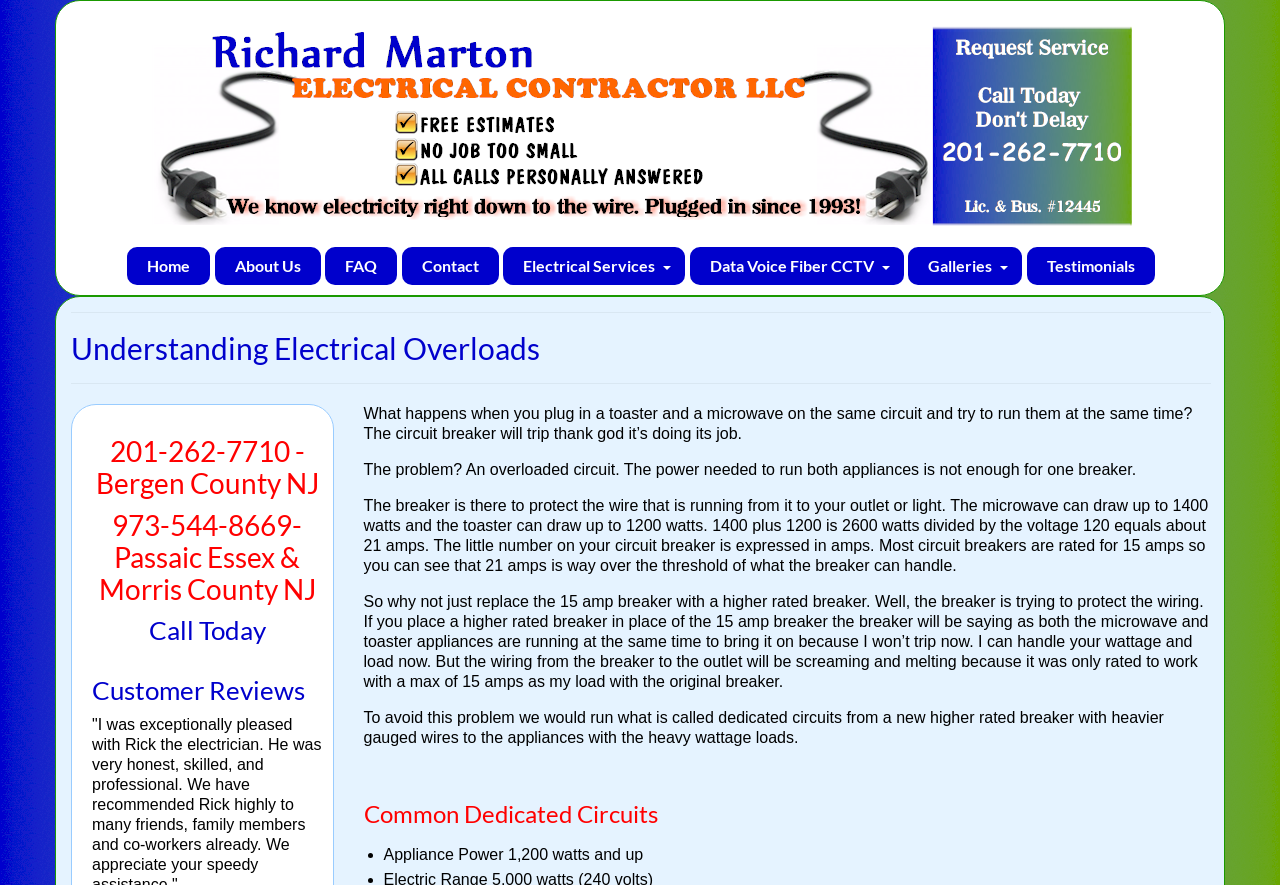Identify the bounding box coordinates of the element to click to follow this instruction: 'Click on the 'Contact' link'. Ensure the coordinates are four float values between 0 and 1, provided as [left, top, right, bottom].

[0.314, 0.279, 0.39, 0.322]